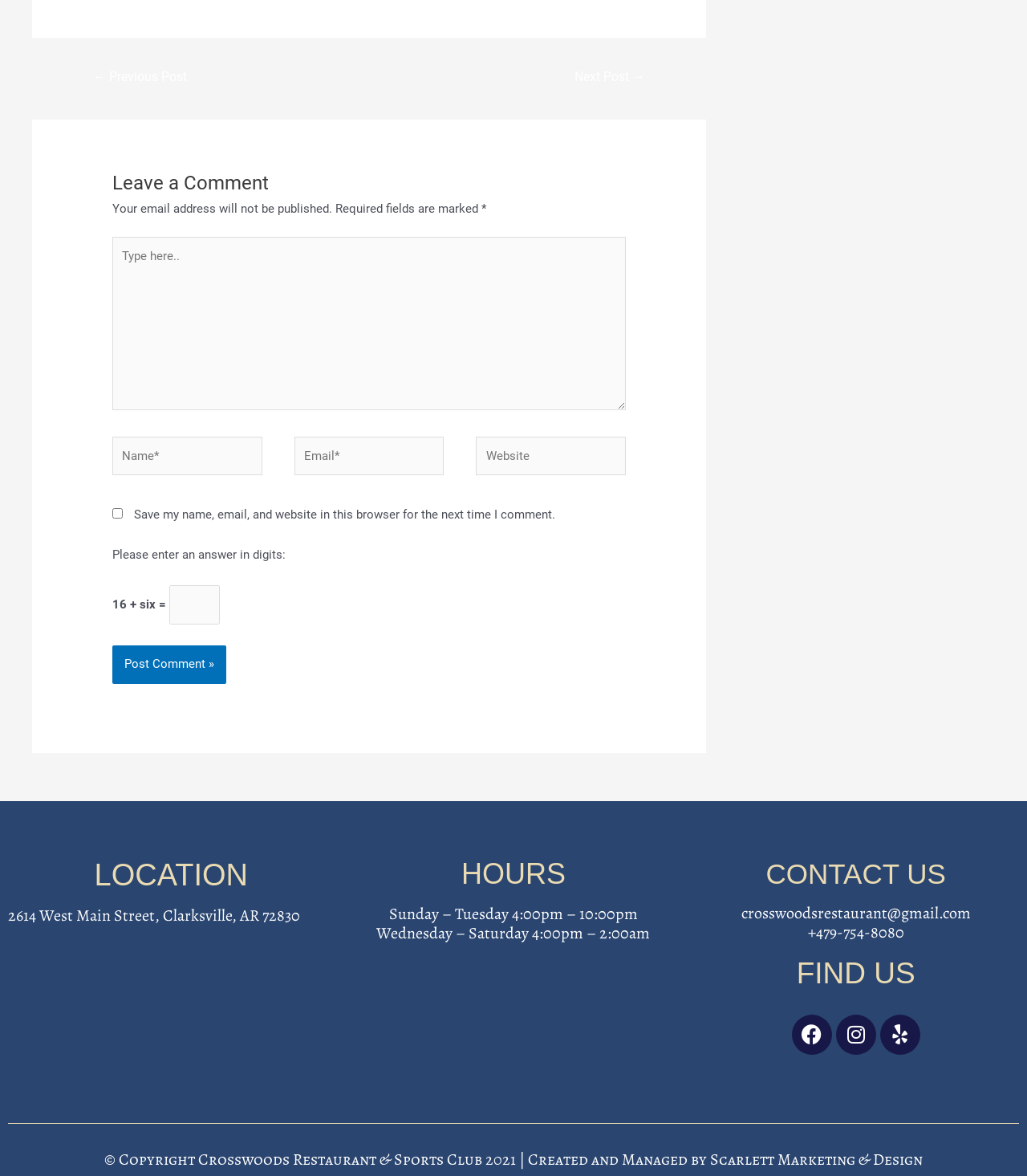How can I contact Crosswoods Restaurant?
Using the screenshot, give a one-word or short phrase answer.

crosswoodsrestaurant@gmail.com